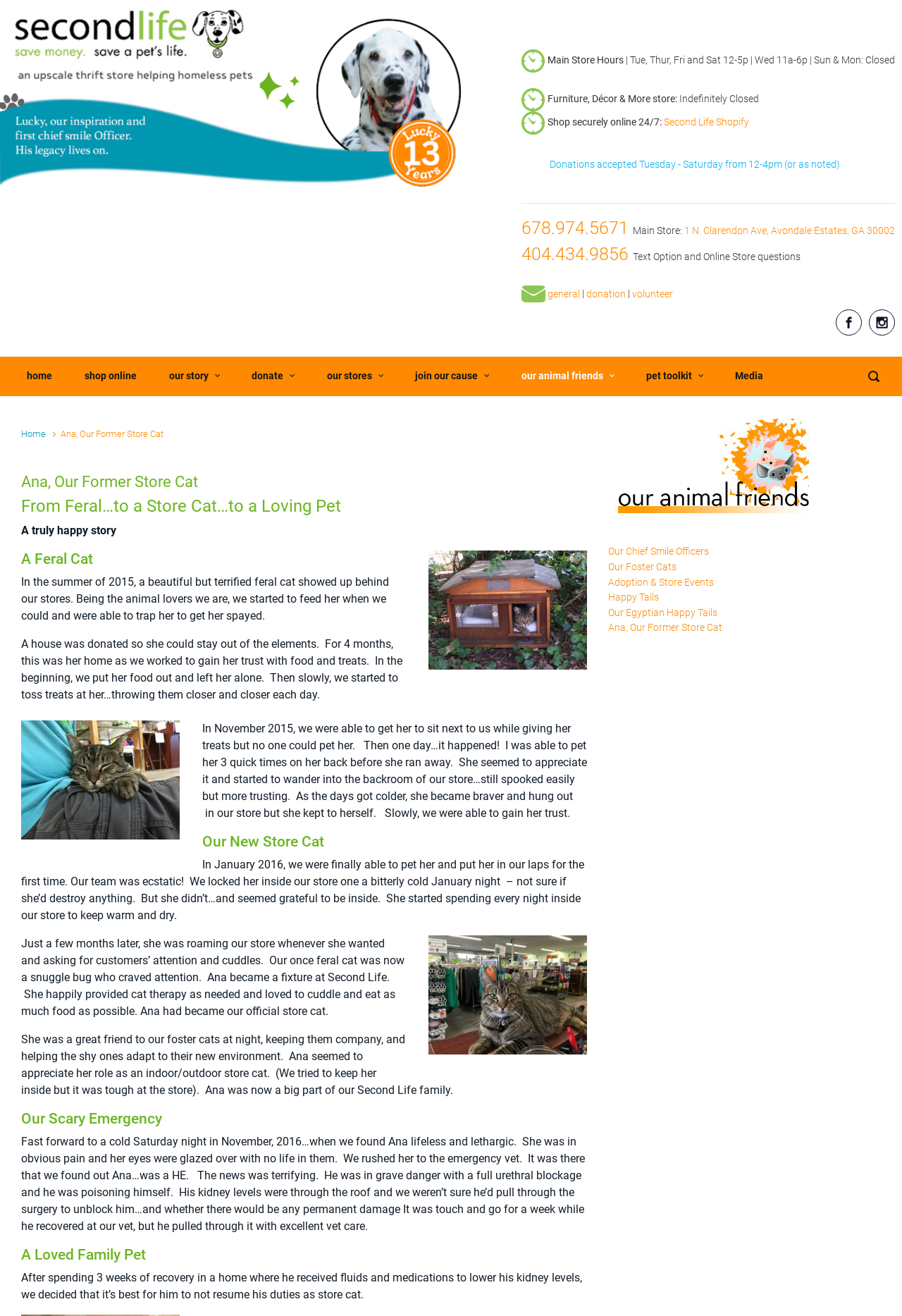What are the main store hours?
Answer the question with a single word or phrase by looking at the picture.

Tue, Thur, Fri and Sat 12-5p | Wed 11a-6p | Sun & Mon: Closed